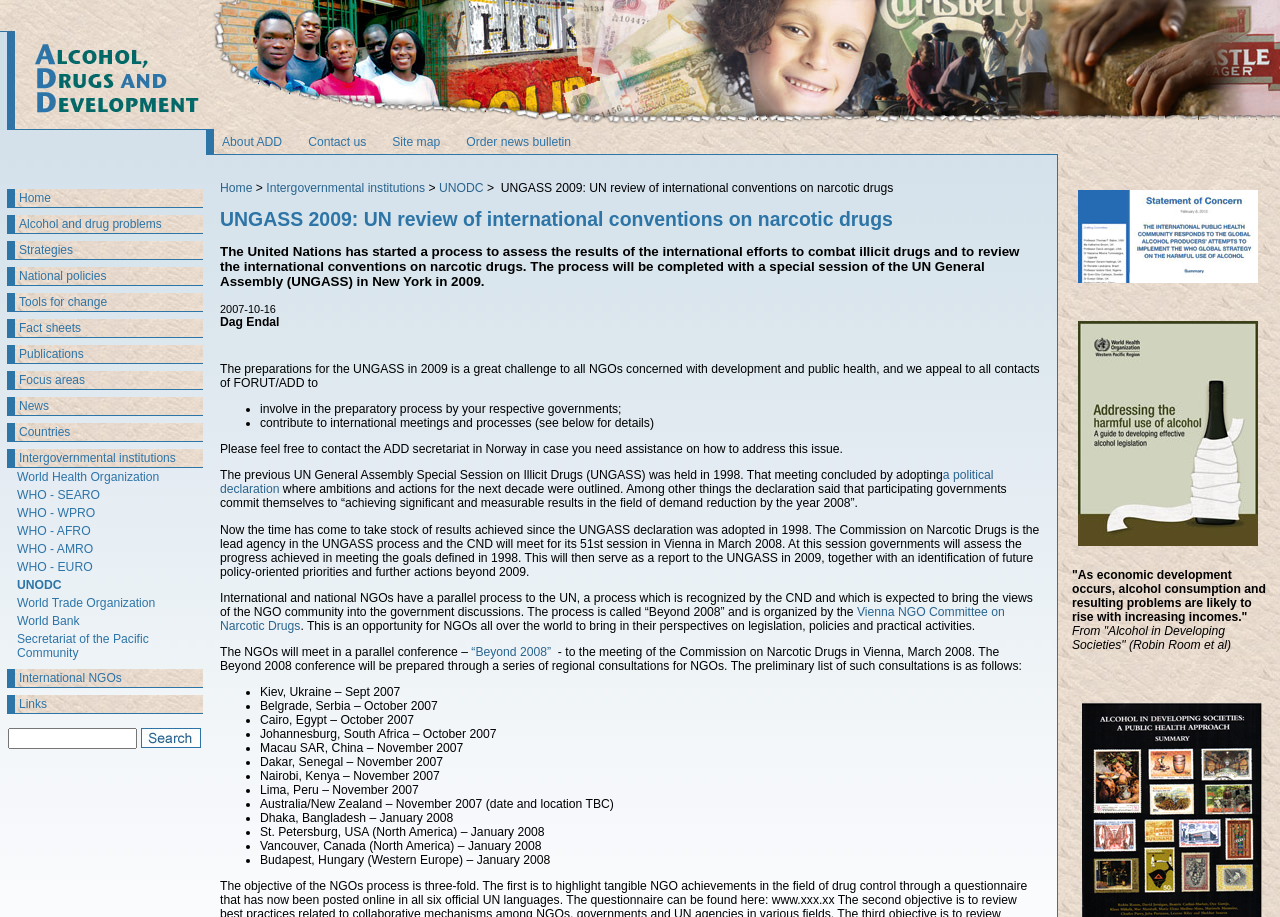Identify the bounding box coordinates of the section to be clicked to complete the task described by the following instruction: "Click the 'About ADD' link". The coordinates should be four float numbers between 0 and 1, formatted as [left, top, right, bottom].

[0.167, 0.147, 0.234, 0.162]